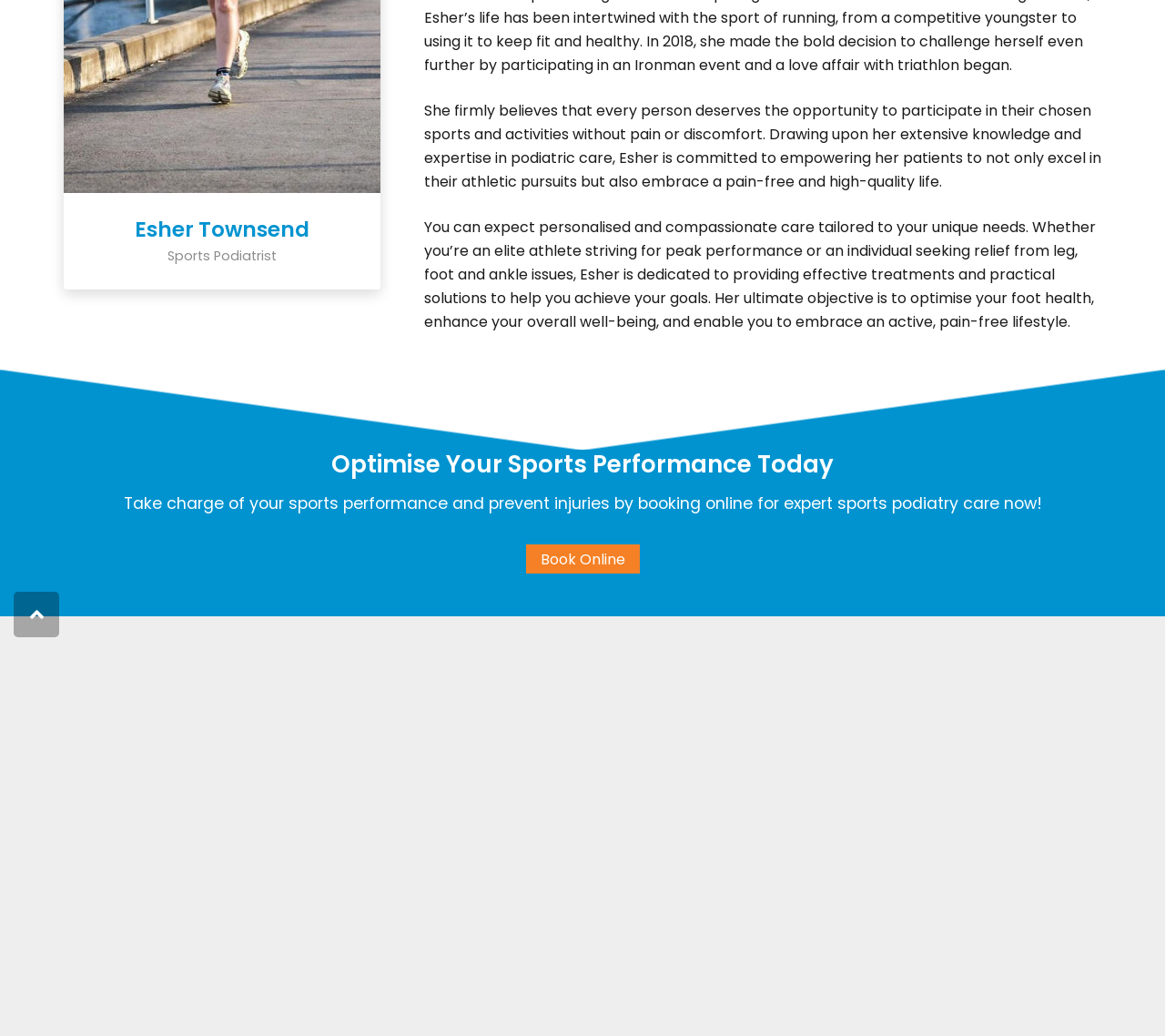Based on the element description Staff and Faculty, identify the bounding box of the UI element in the given webpage screenshot. The coordinates should be in the format (top-left x, top-left y, bottom-right x, bottom-right y) and must be between 0 and 1.

None